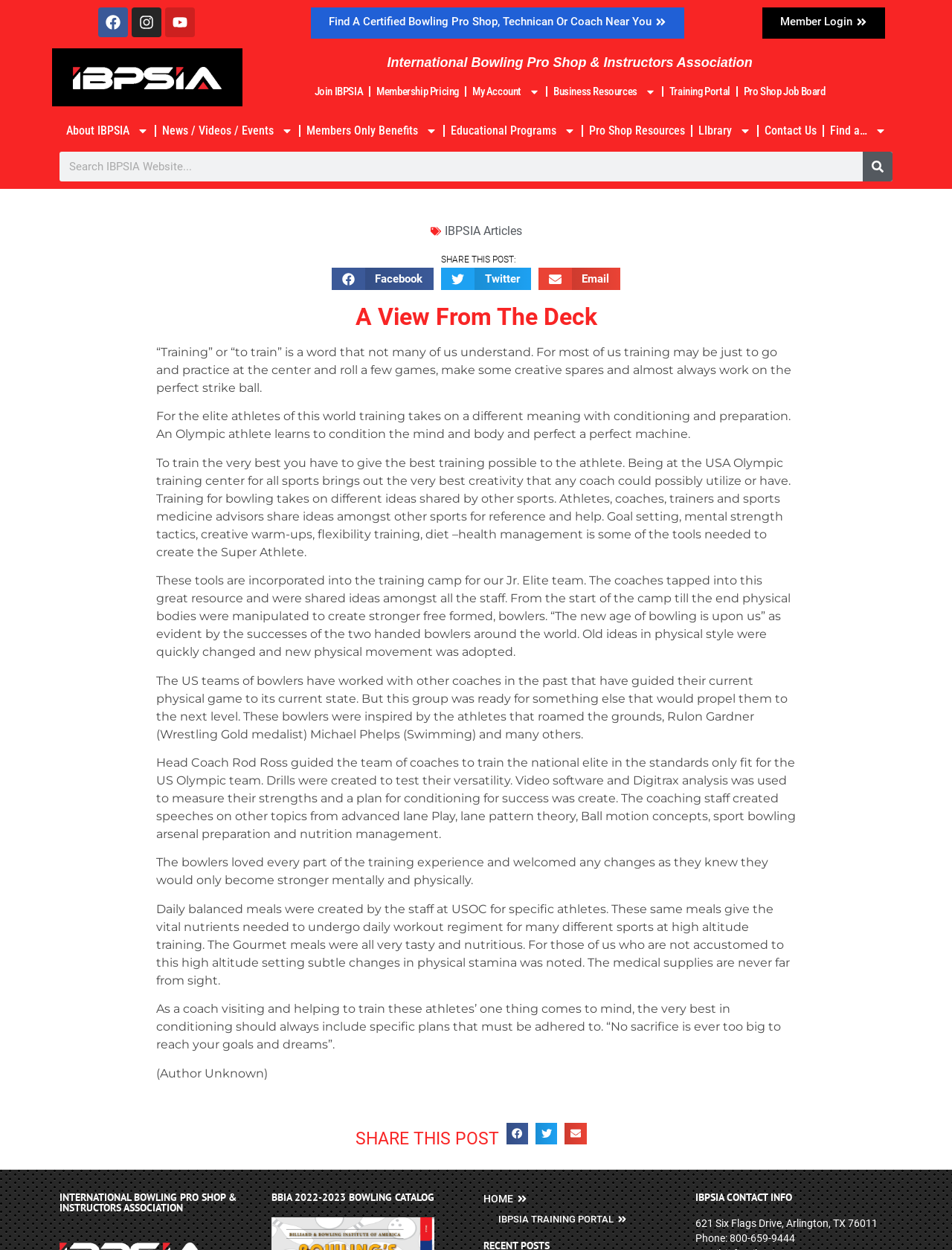How many buttons are there to share the post?
Your answer should be a single word or phrase derived from the screenshot.

3